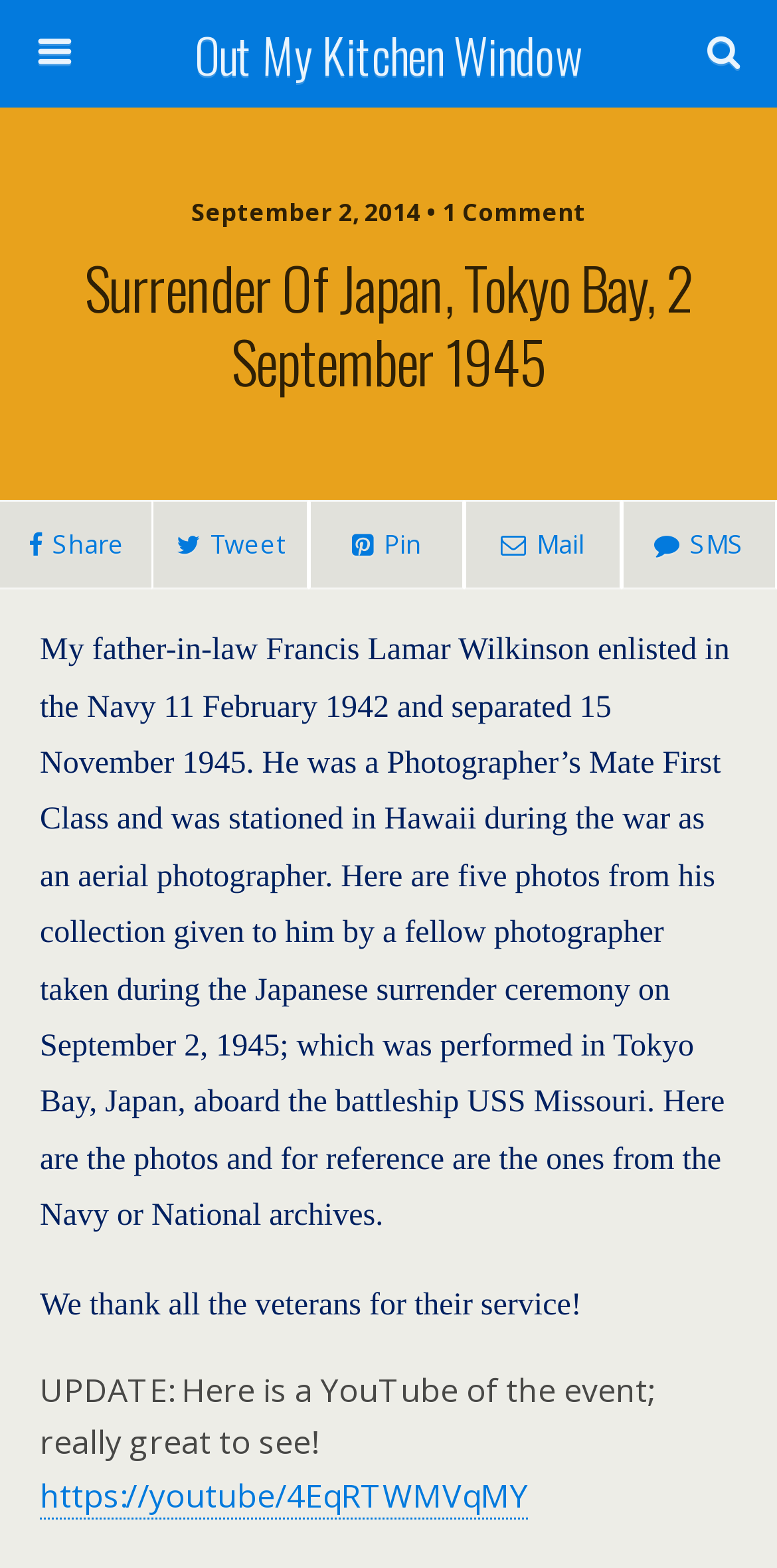Given the description: "Out My Kitchen Window", determine the bounding box coordinates of the UI element. The coordinates should be formatted as four float numbers between 0 and 1, [left, top, right, bottom].

[0.16, 0.0, 0.84, 0.069]